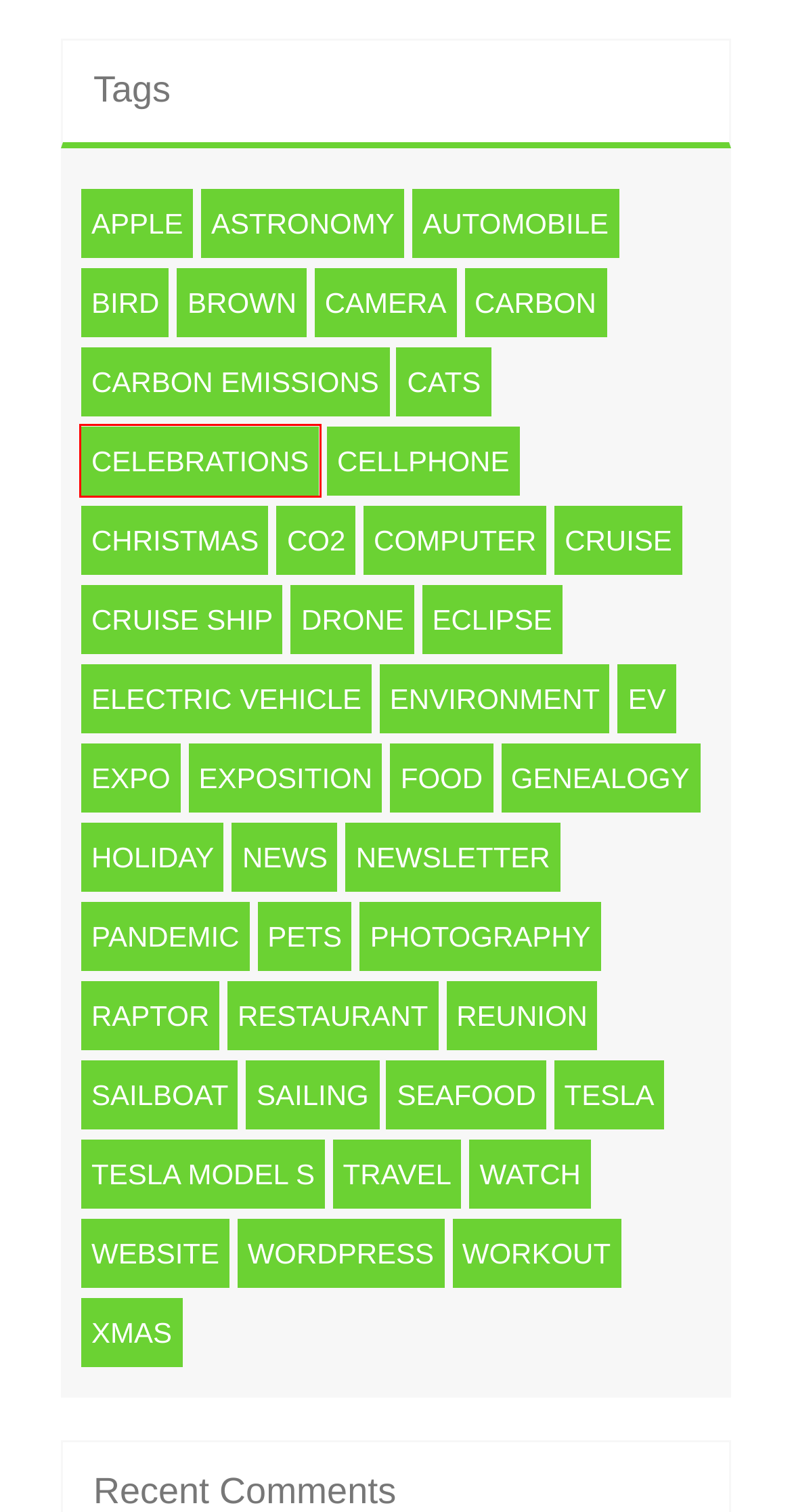Analyze the webpage screenshot with a red bounding box highlighting a UI element. Select the description that best matches the new webpage after clicking the highlighted element. Here are the options:
A. celebrations – Joe Carr
B. camera – Joe Carr
C. food – Joe Carr
D. drone – Joe Carr
E. restaurant – Joe Carr
F. expo – Joe Carr
G. cats – Joe Carr
H. genealogy – Joe Carr

A